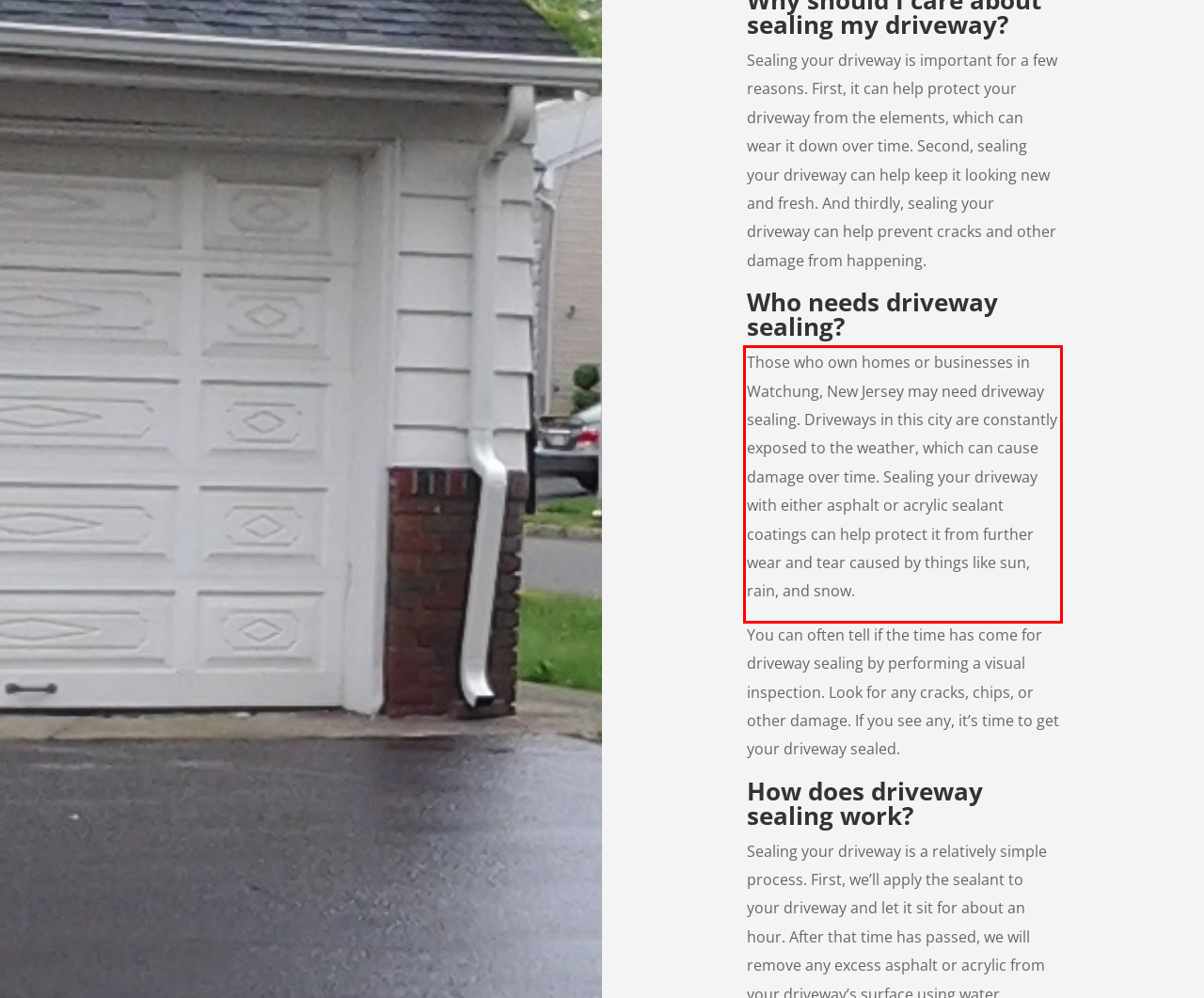Using the provided screenshot of a webpage, recognize and generate the text found within the red rectangle bounding box.

Those who own homes or businesses in Watchung, New Jersey may need driveway sealing. Driveways in this city are constantly exposed to the weather, which can cause damage over time. Sealing your driveway with either asphalt or acrylic sealant coatings can help protect it from further wear and tear caused by things like sun, rain, and snow.